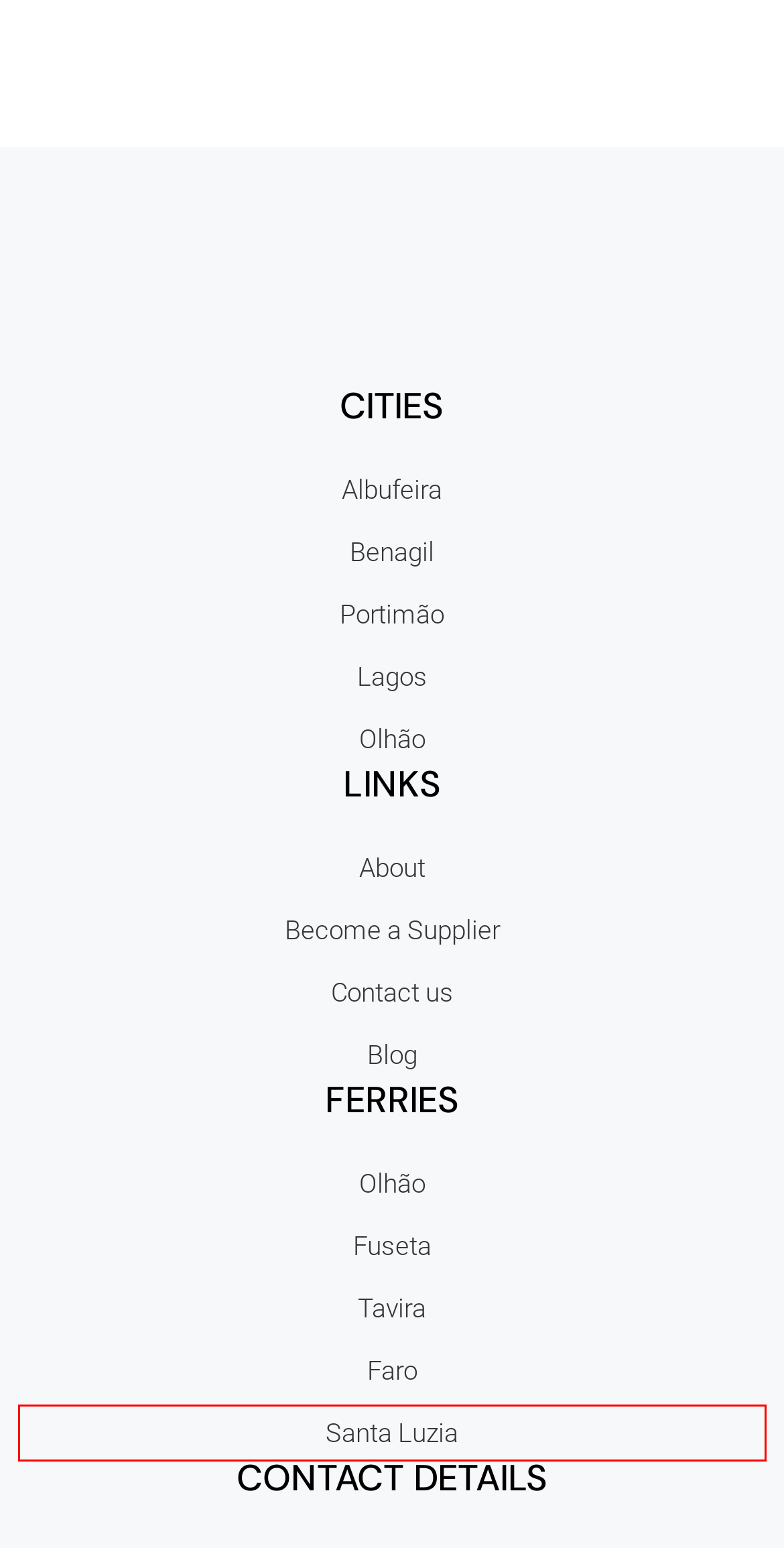Analyze the screenshot of a webpage with a red bounding box and select the webpage description that most accurately describes the new page resulting from clicking the element inside the red box. Here are the candidates:
A. Parasailing En Albufeira - Tours In Algarve
B. Ferry Boat And Aquataxi Santa Luzia To Terra Estreira 2024
C. 2023 - Ferry Olhao Boat From Olhao To Armona, Culatra, Farol
D. Fuseta Island - Ferry Boat And Aquataxis 2024
E. Parapente à Albufeira - Tours In Algarve
F. About - Tours In Algarve
G. Search Tour Topbar - Tours In Algarve
H. Faro Ferry To Culatra And Farol Island, Faro Island And Deserta Island - Tours In Algarve

B